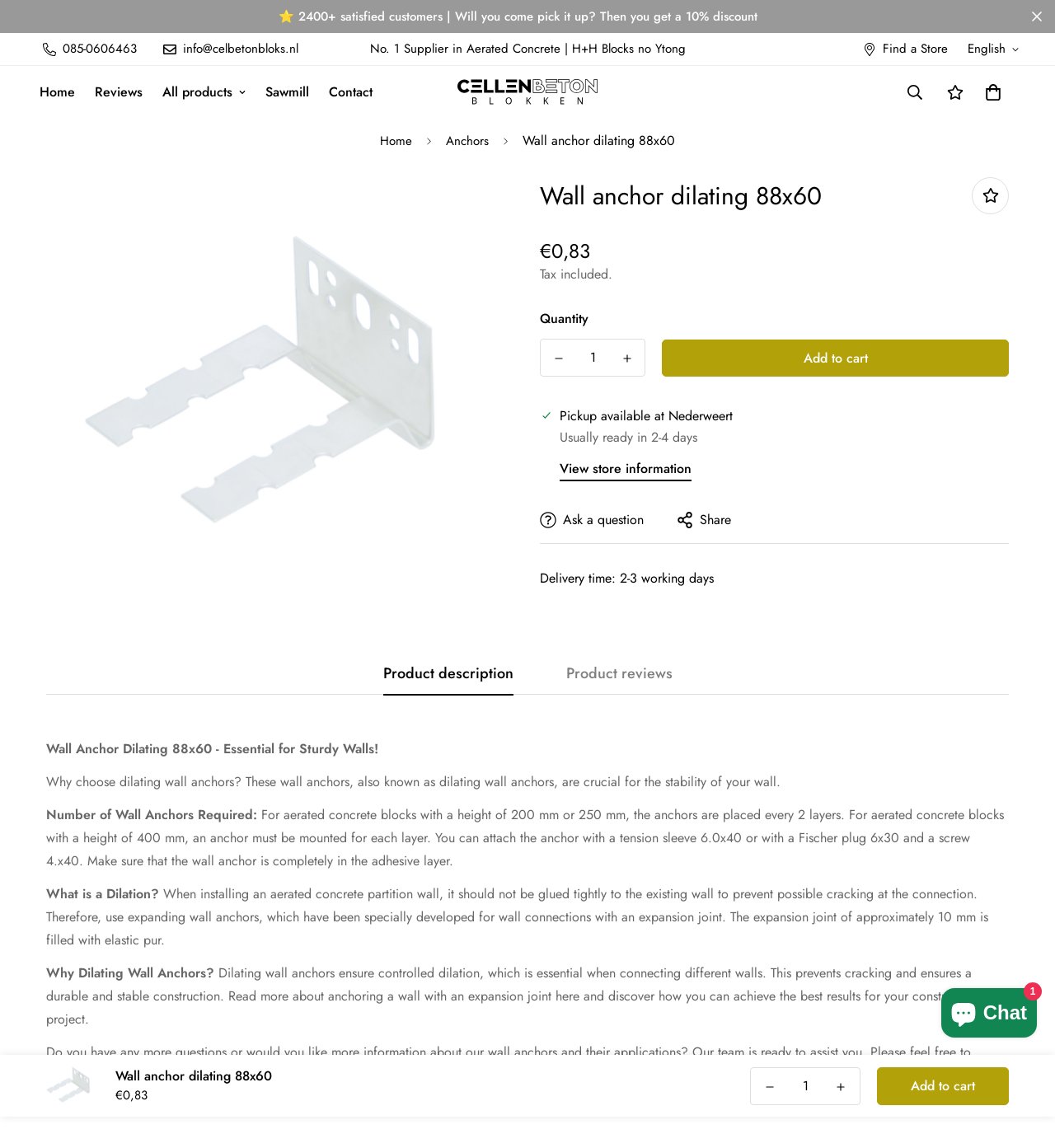Describe the webpage in detail, including text, images, and layout.

This webpage is about a product called "Wall Anchor Dilating 88x60" and its essential features for sturdy walls. At the top, there is a promotional message stating that over 2400 customers are satisfied, and a 10% discount is available for pickup. On the right side, there is a small image. Below this, there are links to contact information, including a phone number and email address.

The main navigation menu is located at the top, with links to "Home", "Reviews", "All products", "Sawmill", and "Contact". There is also a search bar and a button to find a store.

The product information section is divided into two parts. On the left, there is a large image of the product, and on the right, there are details about the product, including its regular price, tax information, and quantity options. Users can decrease or increase the quantity and add the product to their cart.

Below the product information, there are sections for pickup availability, delivery time, and product reviews. There are also links to ask a question, share the product, and view store information.

Further down, there is a detailed product description, which explains the importance of dilating wall anchors, how to choose the right anchor, and their applications. The text is divided into sections with headings, making it easy to read and understand.

At the bottom of the page, there is a chat window for Shopify online store support, where users can get expert advice and assistance.